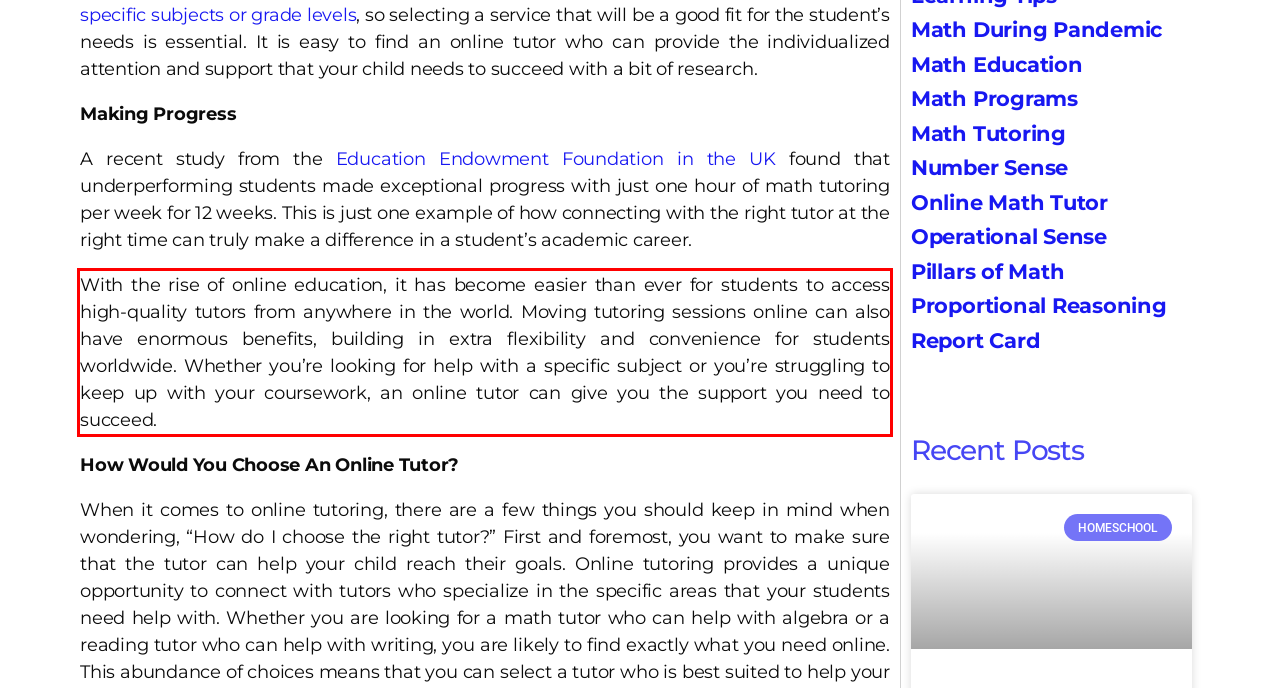Please examine the webpage screenshot and extract the text within the red bounding box using OCR.

With the rise of online education, it has become easier than ever for students to access high-quality tutors from anywhere in the world. Moving tutoring sessions online can also have enormous benefits, building in extra flexibility and convenience for students worldwide. Whether you’re looking for help with a specific subject or you’re struggling to keep up with your coursework, an online tutor can give you the support you need to succeed.